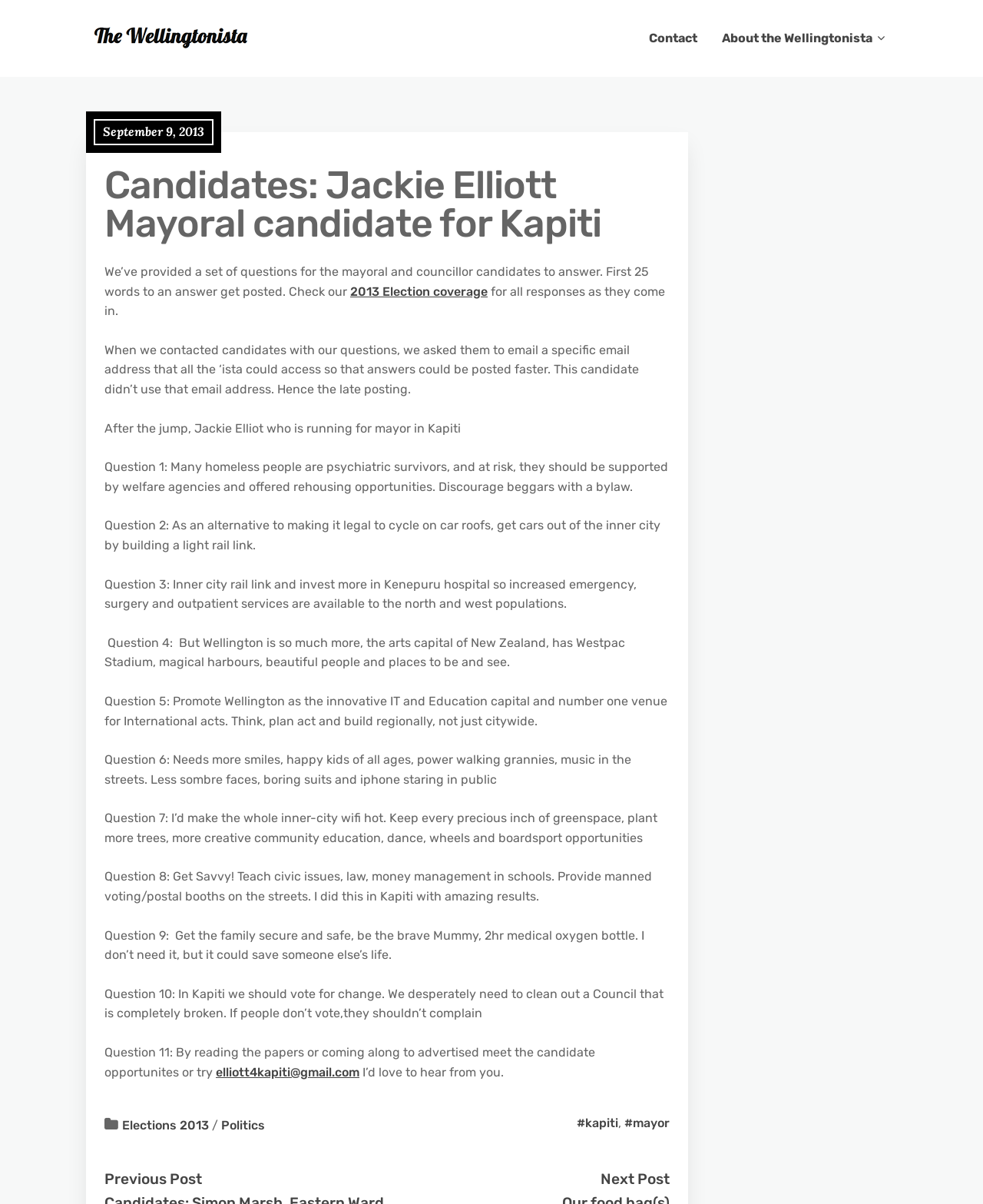Please locate the bounding box coordinates of the element that should be clicked to achieve the given instruction: "Email Jackie Elliott at 'elliott4kapiti@gmail.com'".

[0.22, 0.884, 0.366, 0.896]